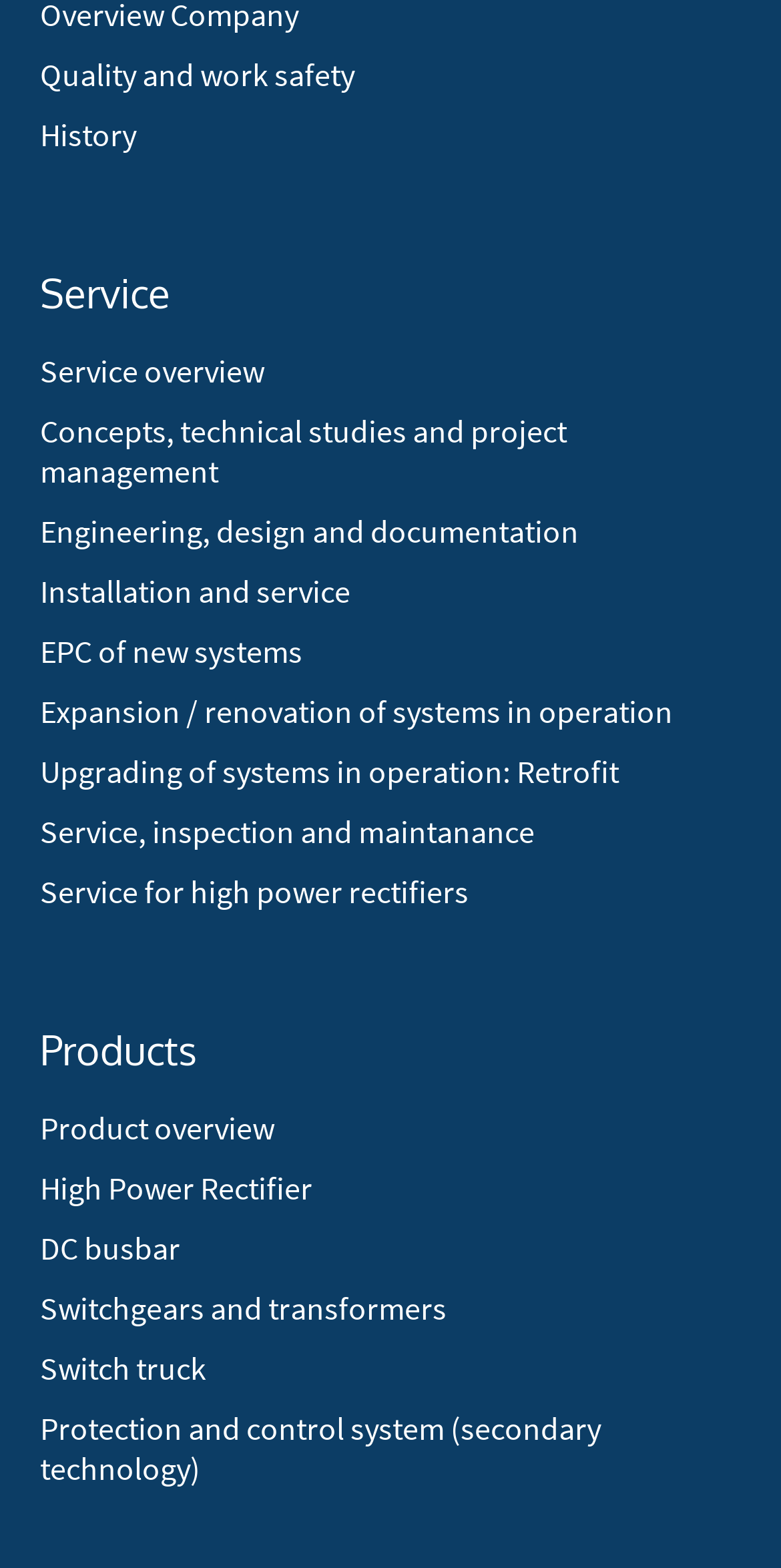Please identify the bounding box coordinates of the element I should click to complete this instruction: 'Click on Quality and work safety'. The coordinates should be given as four float numbers between 0 and 1, like this: [left, top, right, bottom].

[0.051, 0.035, 0.949, 0.06]